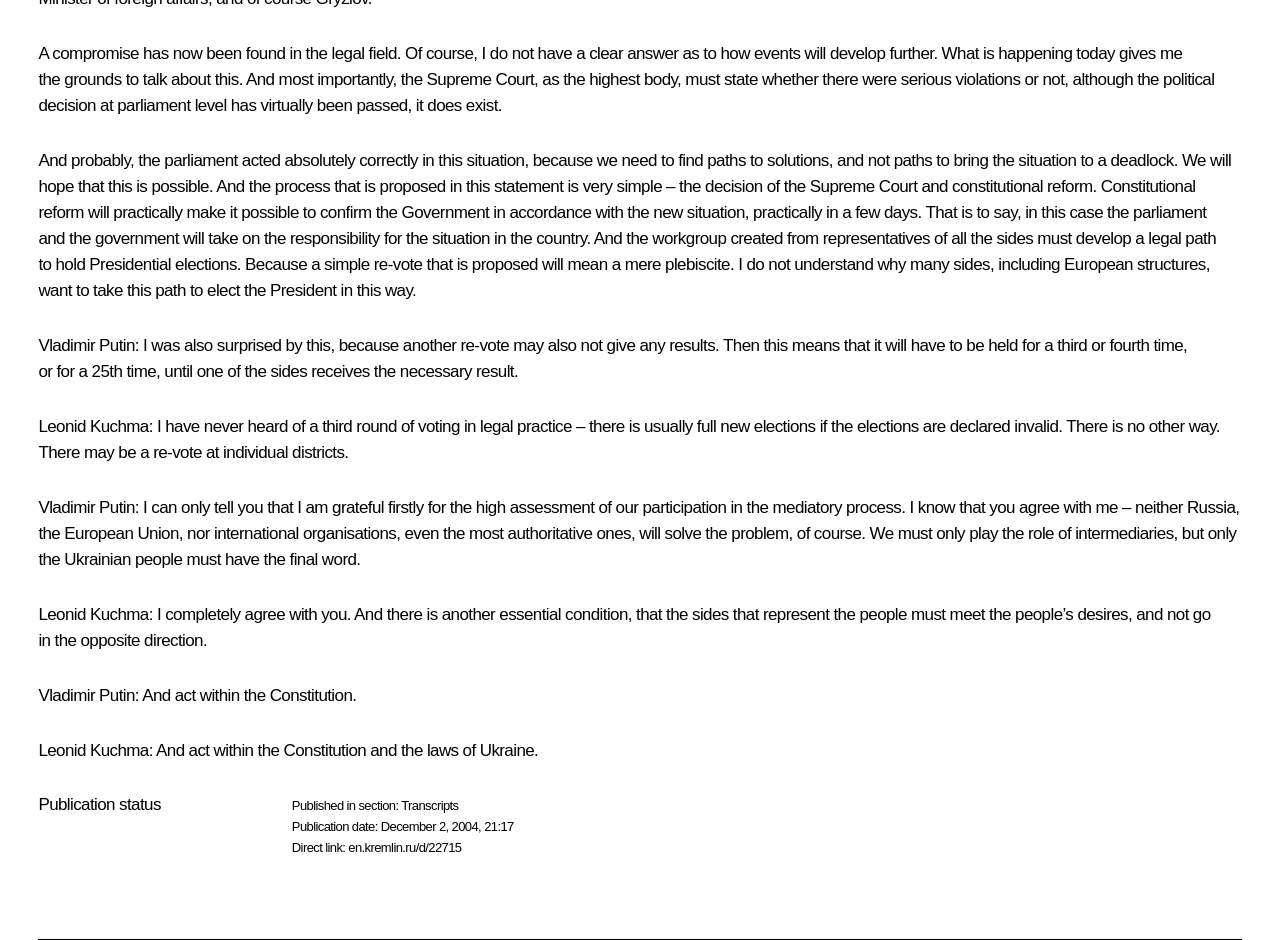Using the description: "S.S Furniture", identify the bounding box of the corresponding UI element in the screenshot.

None